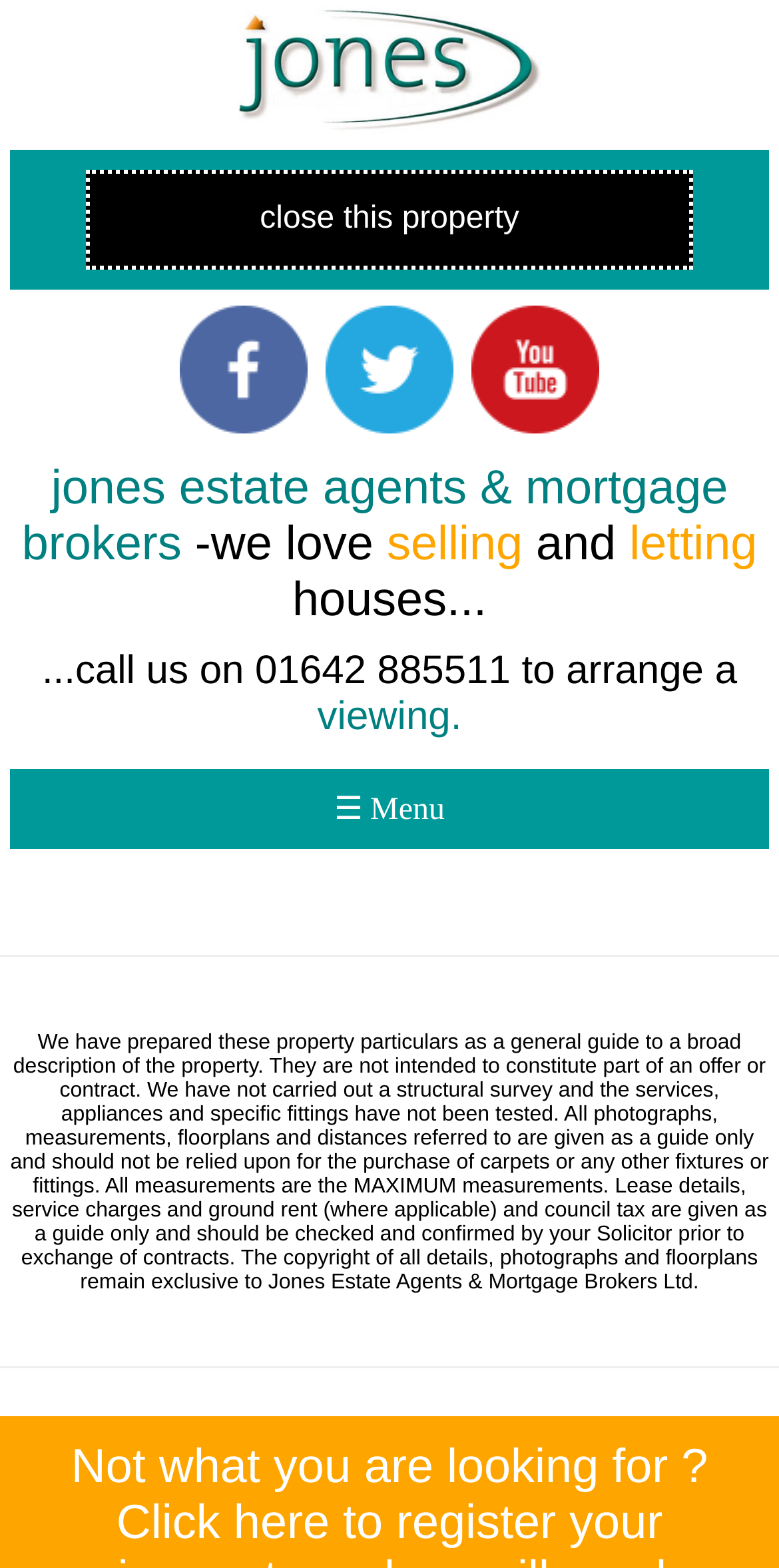Respond to the question with just a single word or phrase: 
What social media platforms does Jones Estate Agents have?

Facebook, Twitter, YouTube